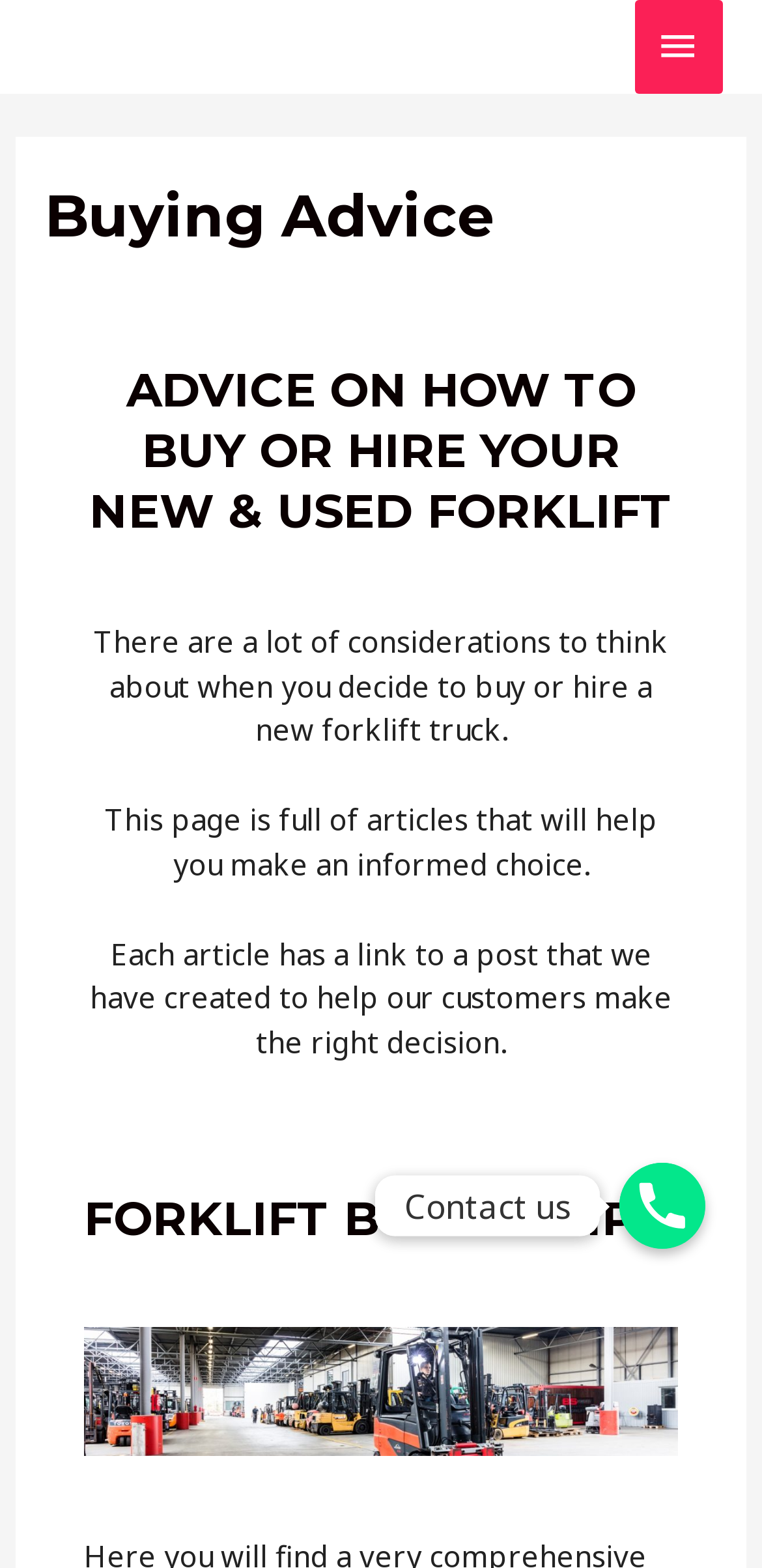Please specify the bounding box coordinates in the format (top-left x, top-left y, bottom-right x, bottom-right y), with all values as floating point numbers between 0 and 1. Identify the bounding box of the UI element described by: Main Menu

[0.832, 0.0, 0.949, 0.059]